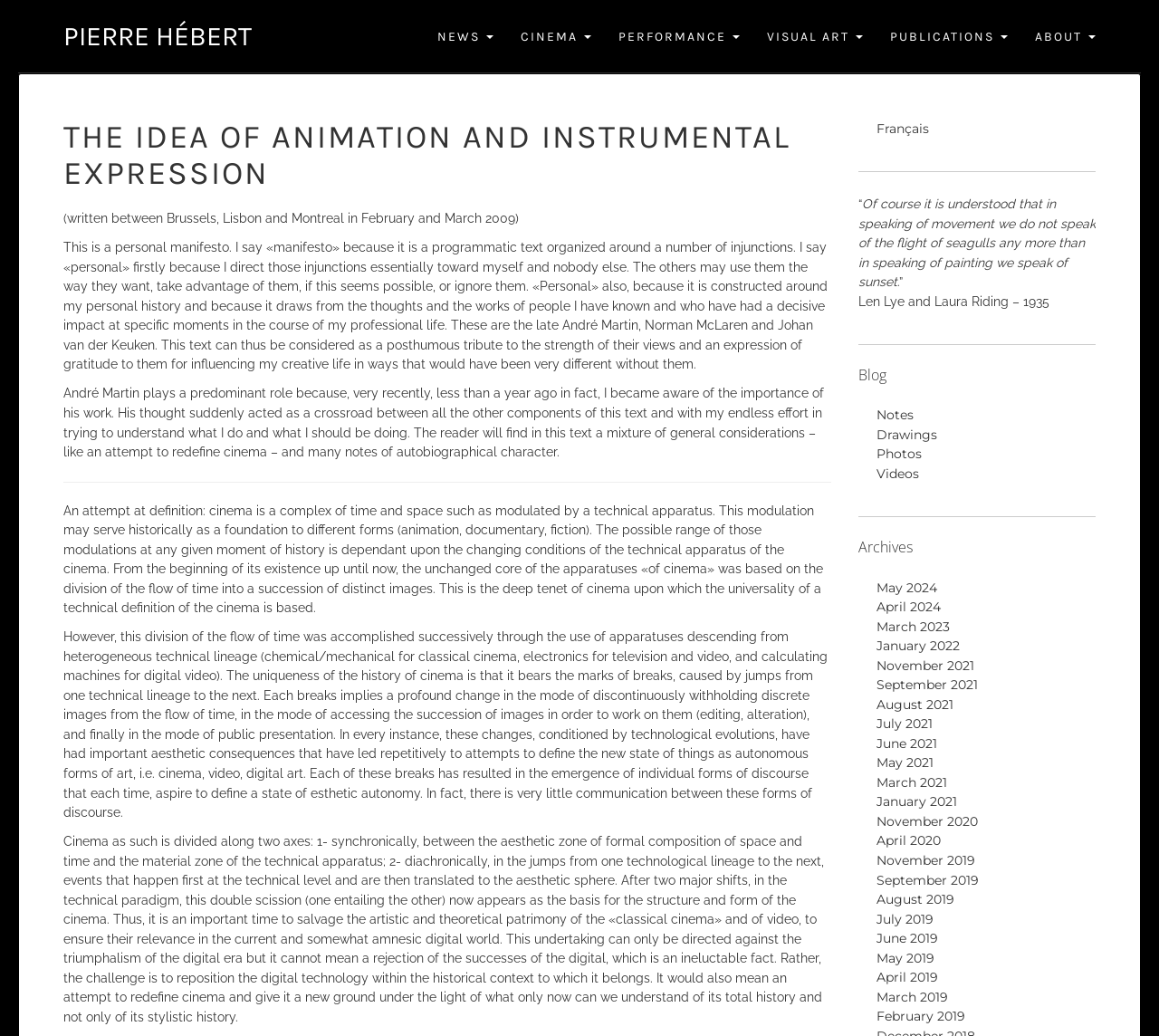Based on the image, give a detailed response to the question: What is the name of the author?

The name of the author can be found in the top-left corner of the webpage, where it is written as 'PIERRE HÉBERT' in a link format.